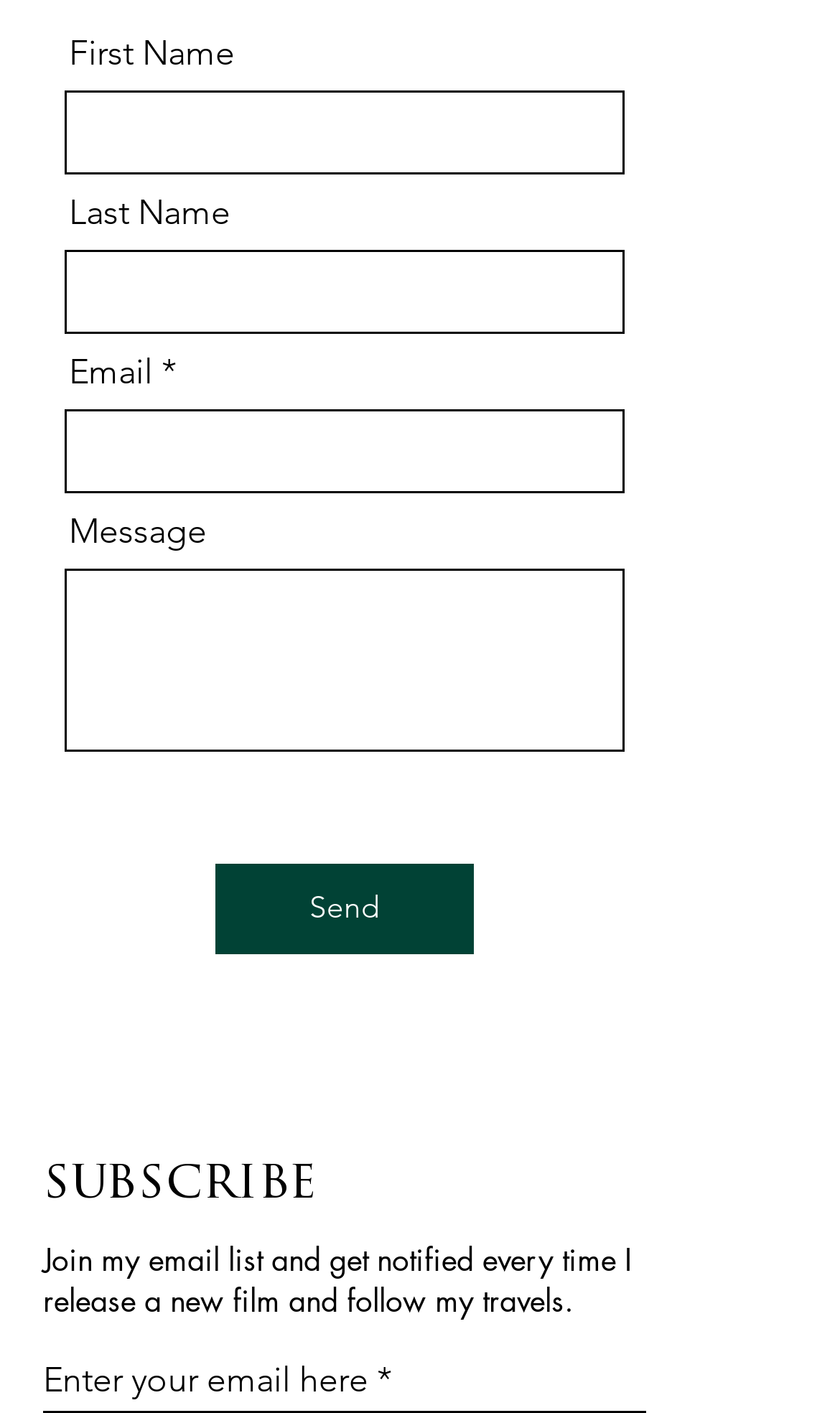What is the author's intention with this email list?
Respond to the question with a well-detailed and thorough answer.

The author's intention appears to be to keep subscribers updated about their new film releases and travel activities, allowing them to stay informed and engaged with the author's work.